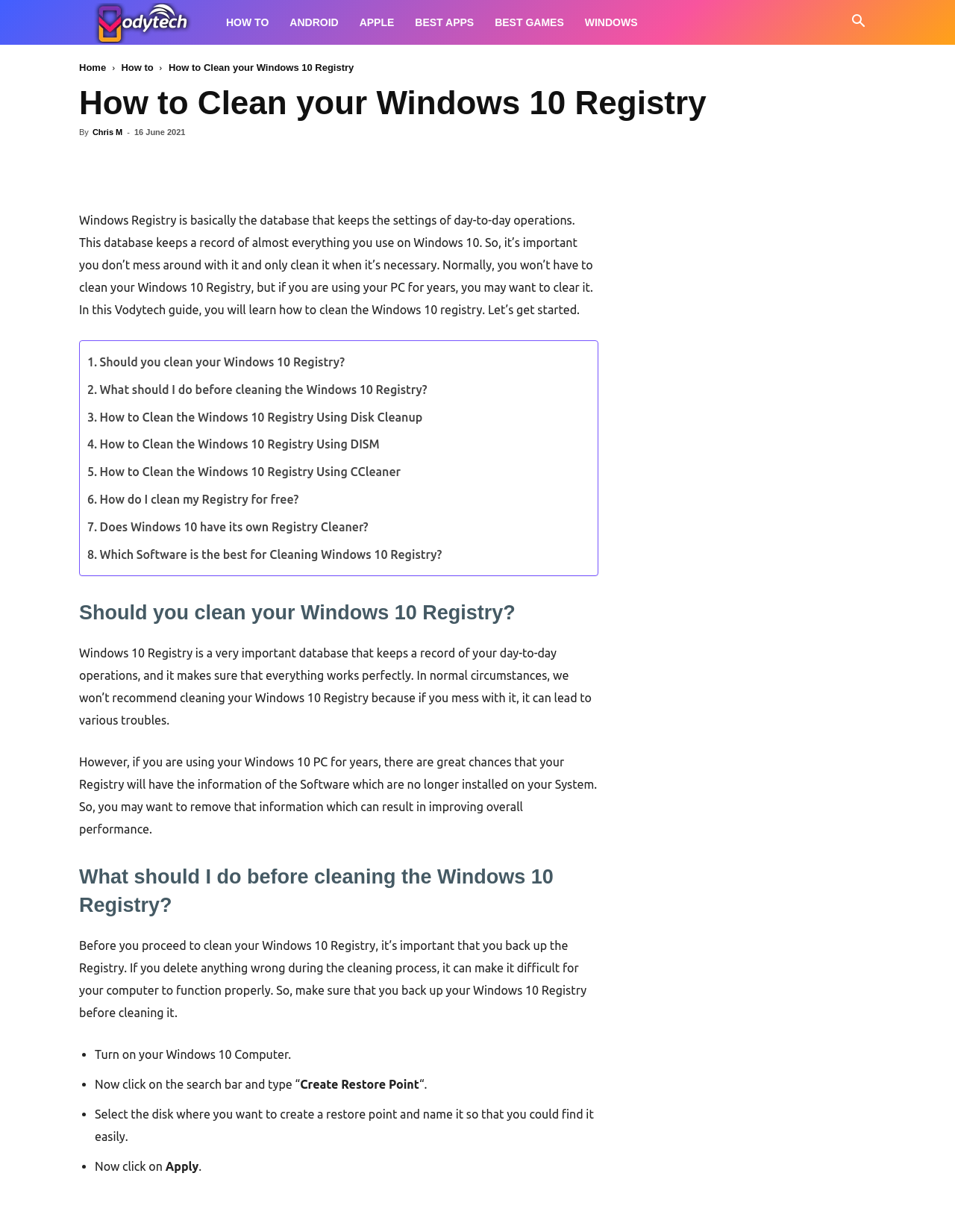Provide a brief response to the question below using one word or phrase:
What is the Windows Registry?

Database of day-to-day operations